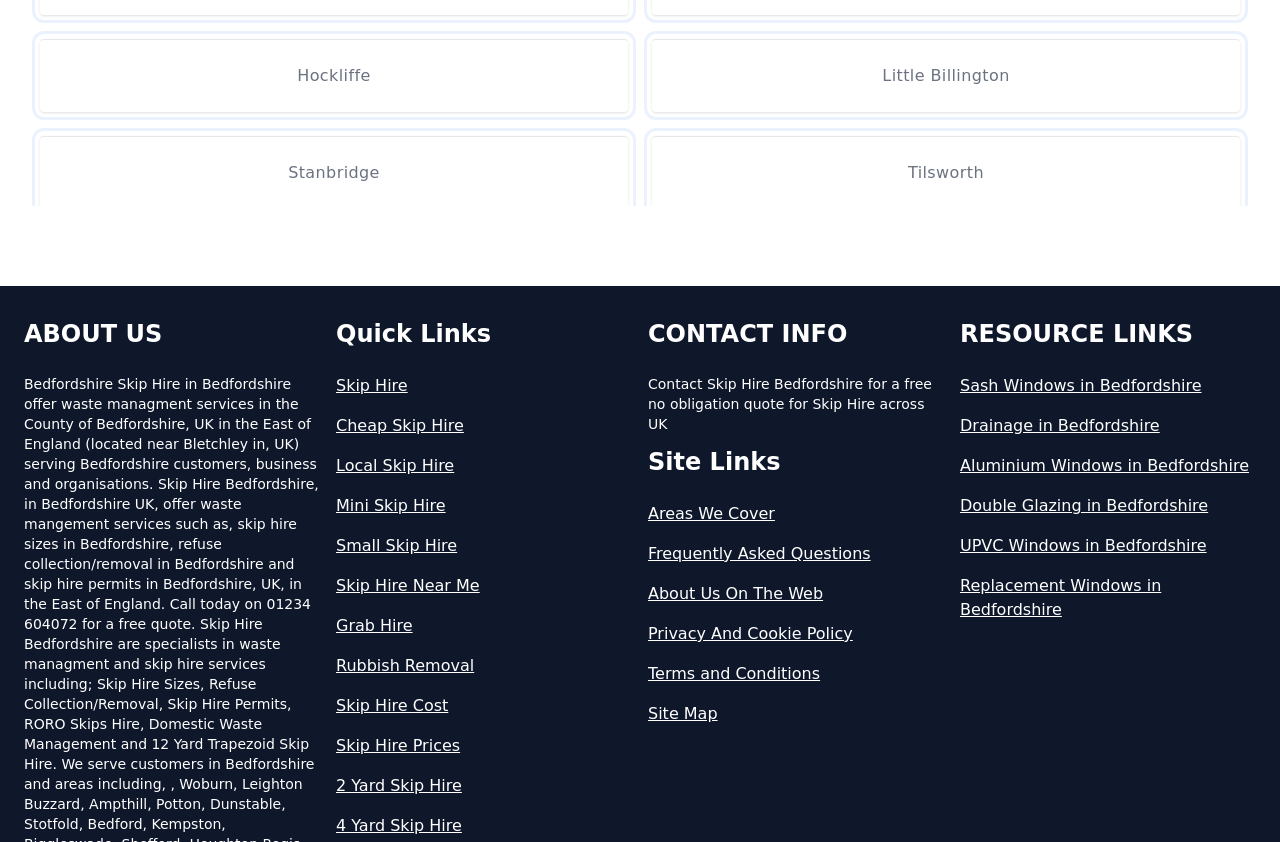Show the bounding box coordinates for the HTML element described as: "Small Skip Hire".

[0.262, 0.634, 0.494, 0.663]